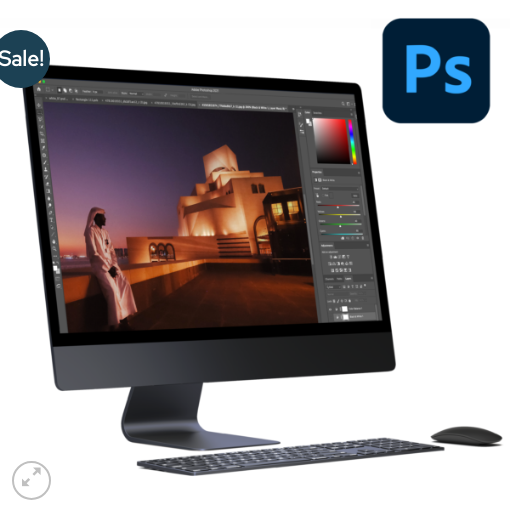What is the medium of instruction for the workshop?
Provide a detailed and well-explained answer to the question.

According to the caption, the workshop promises a personalized learning experience tailored to enhance post-processing skills for individuals with varying levels of prior experience, and it will be conducted via Zoom calls.